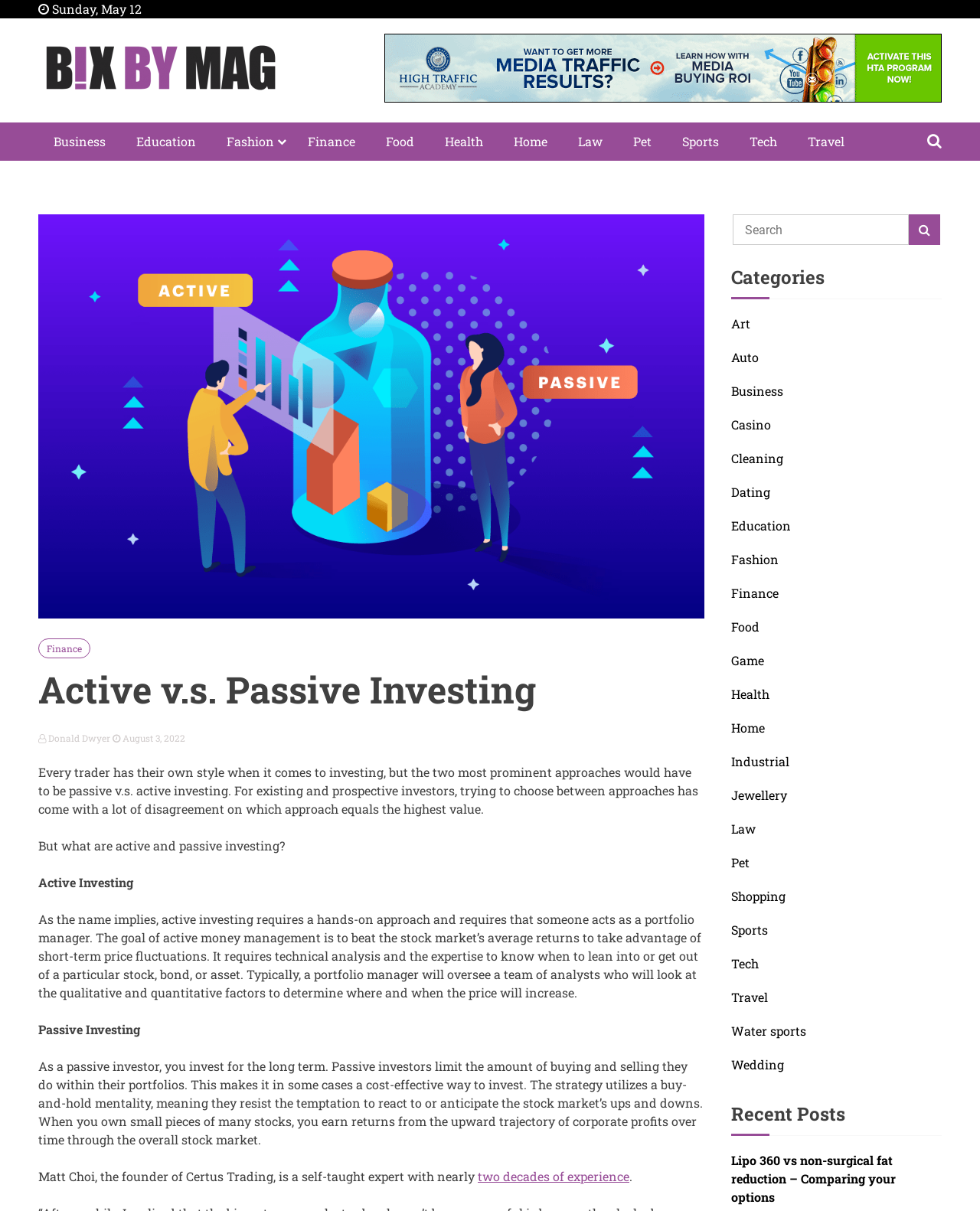Please determine the heading text of this webpage.

Bix BY Mag